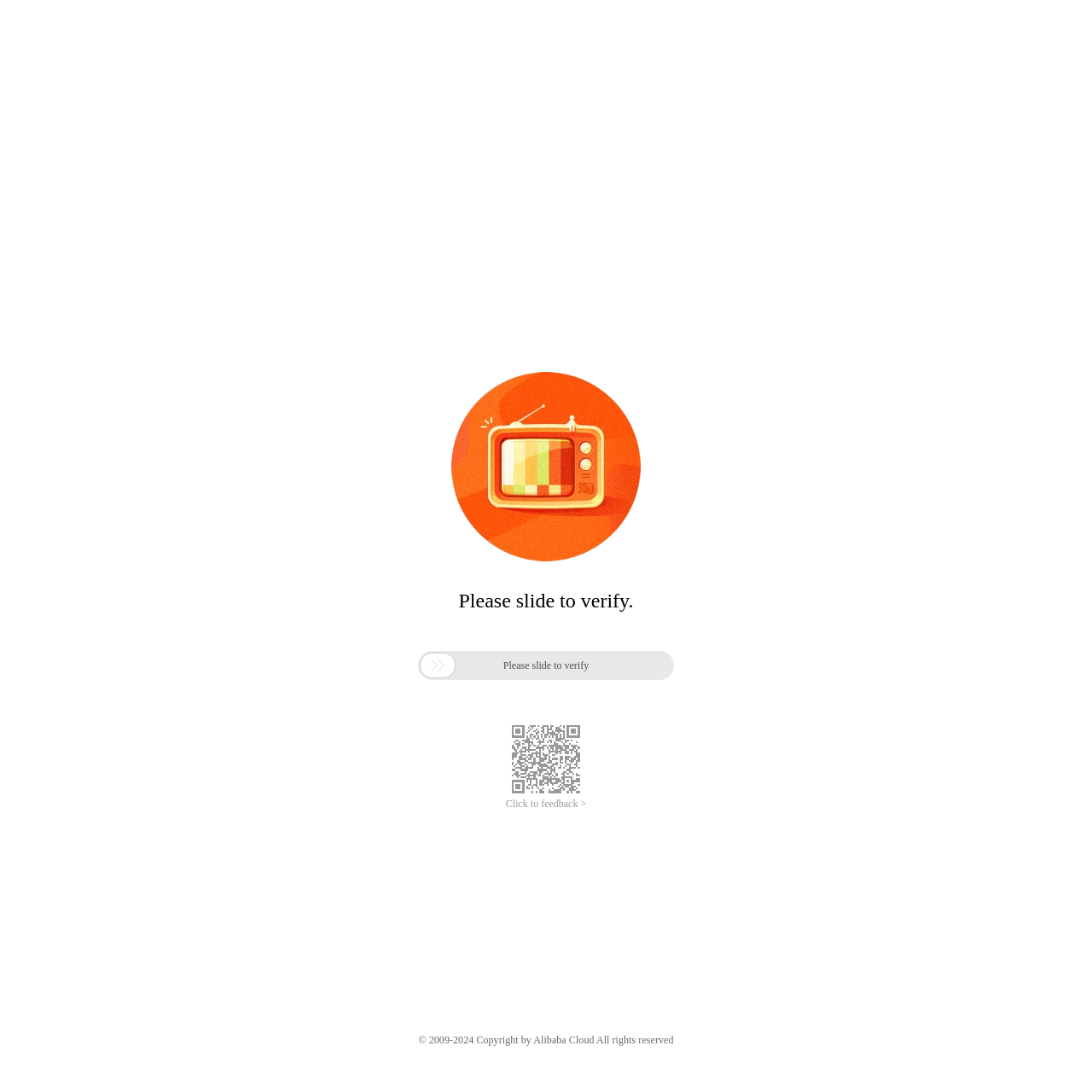What is the text above the slider button? Refer to the image and provide a one-word or short phrase answer.

Please slide to verify.